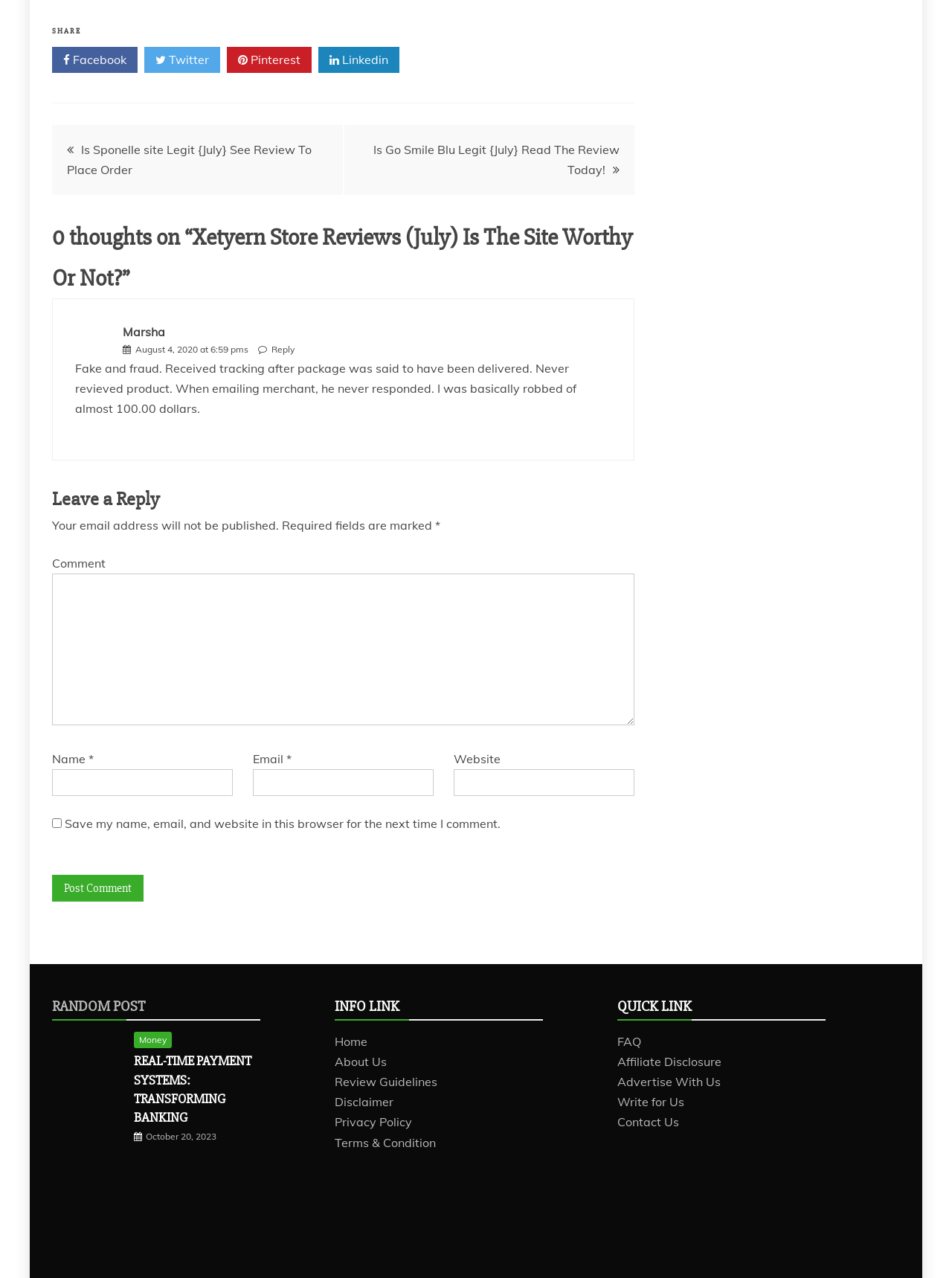Identify the bounding box coordinates of the clickable region to carry out the given instruction: "Visit the home page".

[0.352, 0.809, 0.386, 0.821]